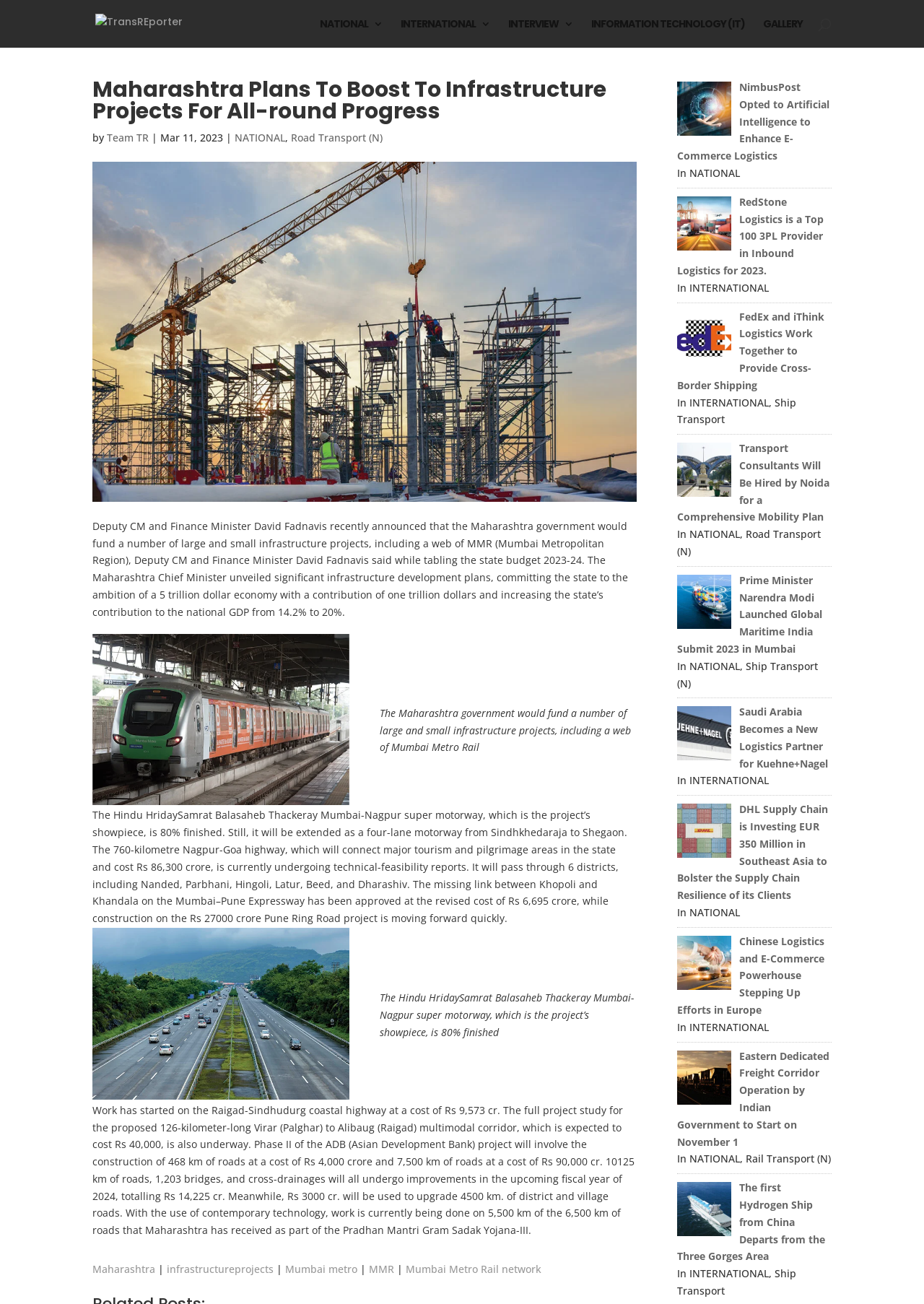Provide an in-depth caption for the contents of the webpage.

The webpage is about infrastructure projects and logistics news, with a focus on Maharashtra, India. At the top, there is a logo and a navigation menu with links to different categories such as NATIONAL, INTERNATIONAL, INTERVIEW, and GALLERY. Below the navigation menu, there is a search bar.

The main content of the webpage is divided into two sections. The left section has a heading "Maharashtra Plans To Boost To Infrastructure Projects For All-round Progress" and a subheading "by Team TR | Mar 11, 2023". Below the heading, there is a large image of Mumbai, followed by a block of text describing the Maharashtra government's plans to fund large and small infrastructure projects, including a web of Mumbai Metro Rail.

The right section is a list of news articles, each with a title, a brief summary, and an image. The articles are categorized into NATIONAL, INTERNATIONAL, and other topics such as logistics, shipping, and road transport. There are 10 news articles in total, with images and summaries that provide a brief overview of each article.

At the bottom of the webpage, there are links to related topics such as Maharashtra, infrastructure projects, Mumbai metro, and logistics.